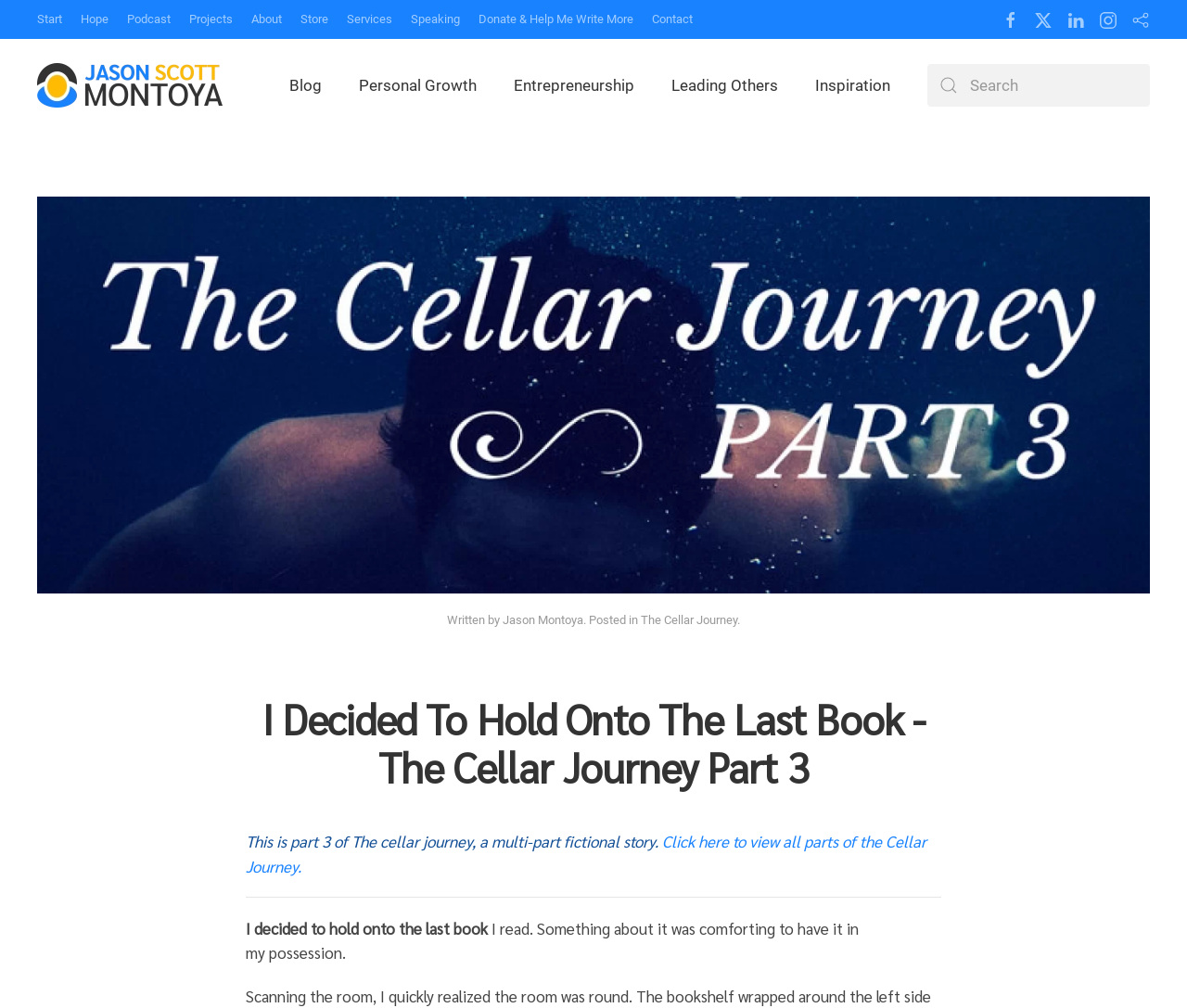Please specify the coordinates of the bounding box for the element that should be clicked to carry out this instruction: "Search for something". The coordinates must be four float numbers between 0 and 1, formatted as [left, top, right, bottom].

[0.781, 0.063, 0.969, 0.106]